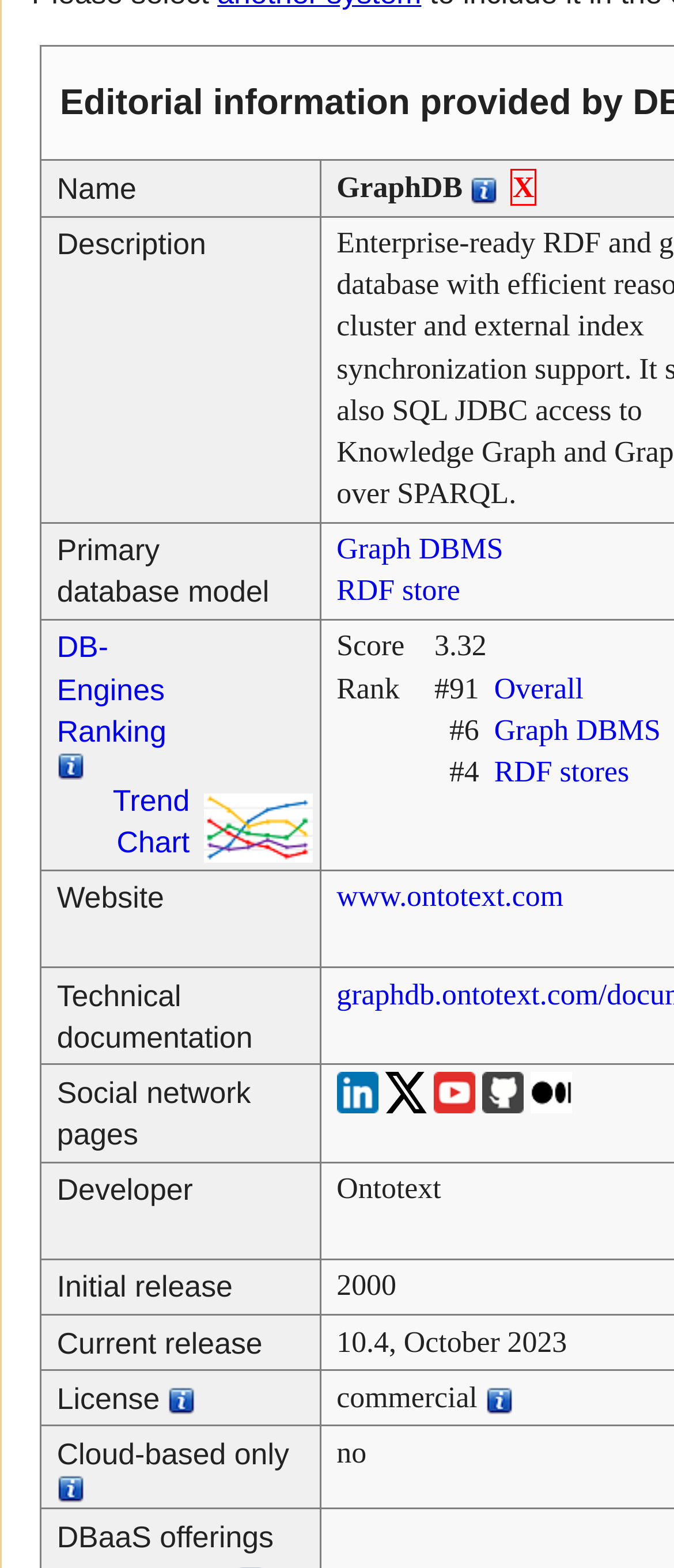Given a screenshot of a webpage with a red bounding box around an element, choose the most appropriate webpage description for the new page displayed after clicking the element within the bounding box. Here are the candidates:
A. Graph DBMS - DB-Engines Encyclopedia
B. Ontotext AD · GitHub
C. DB-Engines Ranking - popularity ranking of RDF stores
D. DB-Engines Ranking - popularity ranking of graph DBMS
E. Infobright vs. NuoDB Comparison
F. DB-Engines - about us
G. historical trend of GraphDB vs. Infobright vs. NuoDB popularity
H. DB-Engines Ranking - popularity ranking of database management systems

E